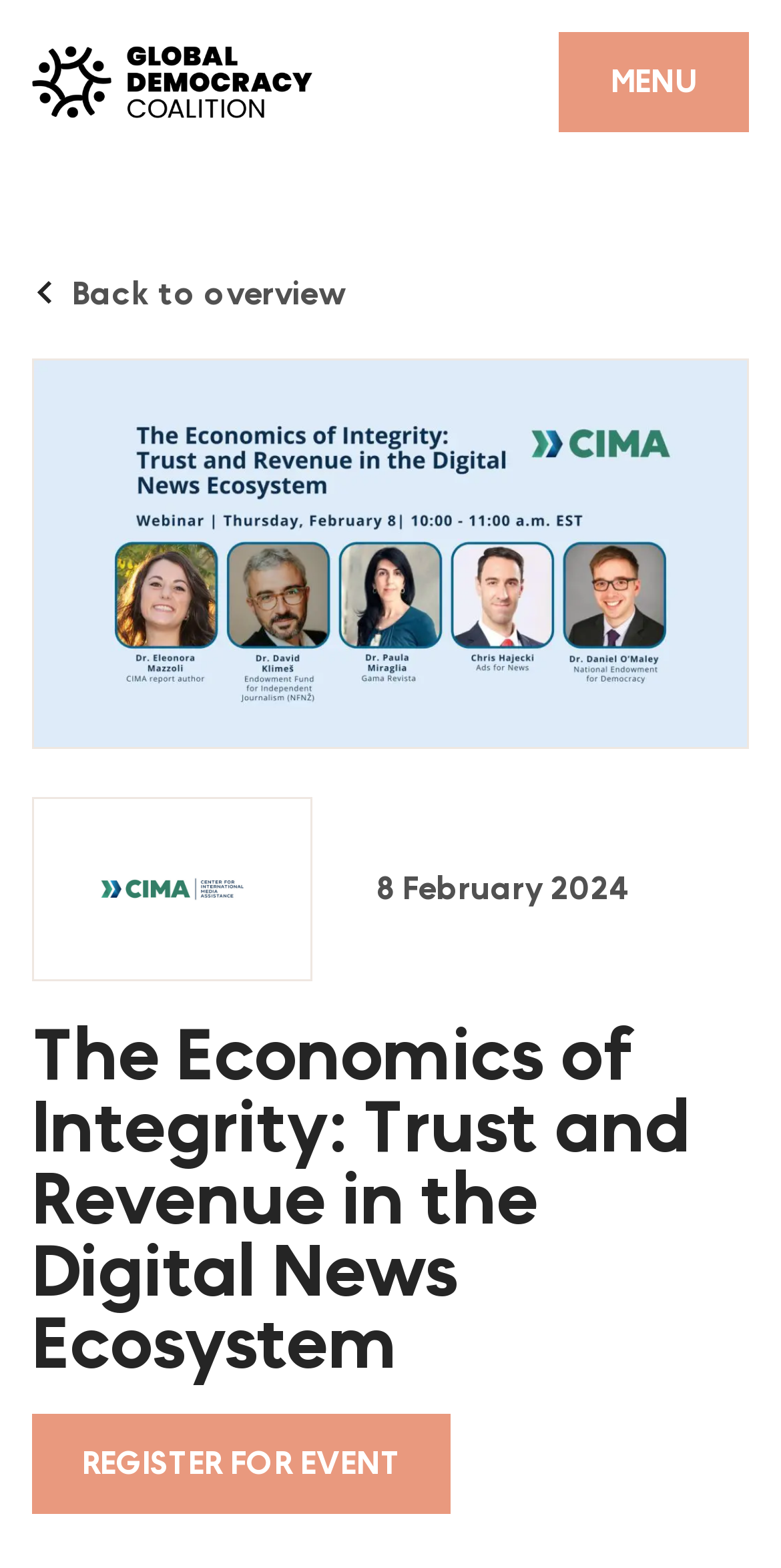Pinpoint the bounding box coordinates of the element to be clicked to execute the instruction: "learn about Mountain Bluebells".

None